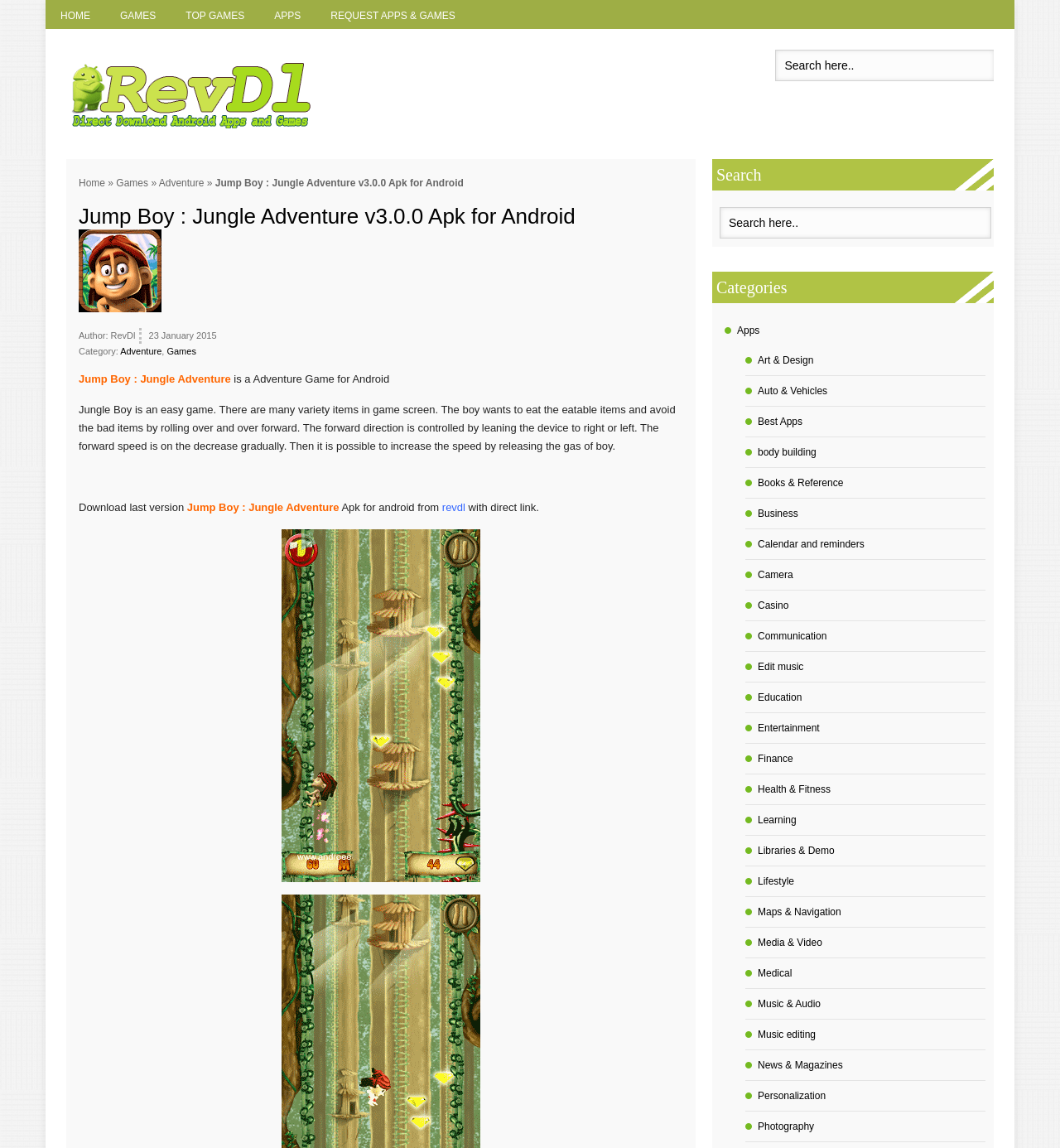Identify the bounding box for the described UI element. Provide the coordinates in (top-left x, top-left y, bottom-right x, bottom-right y) format with values ranging from 0 to 1: Request Apps & Games

[0.298, 0.0, 0.444, 0.025]